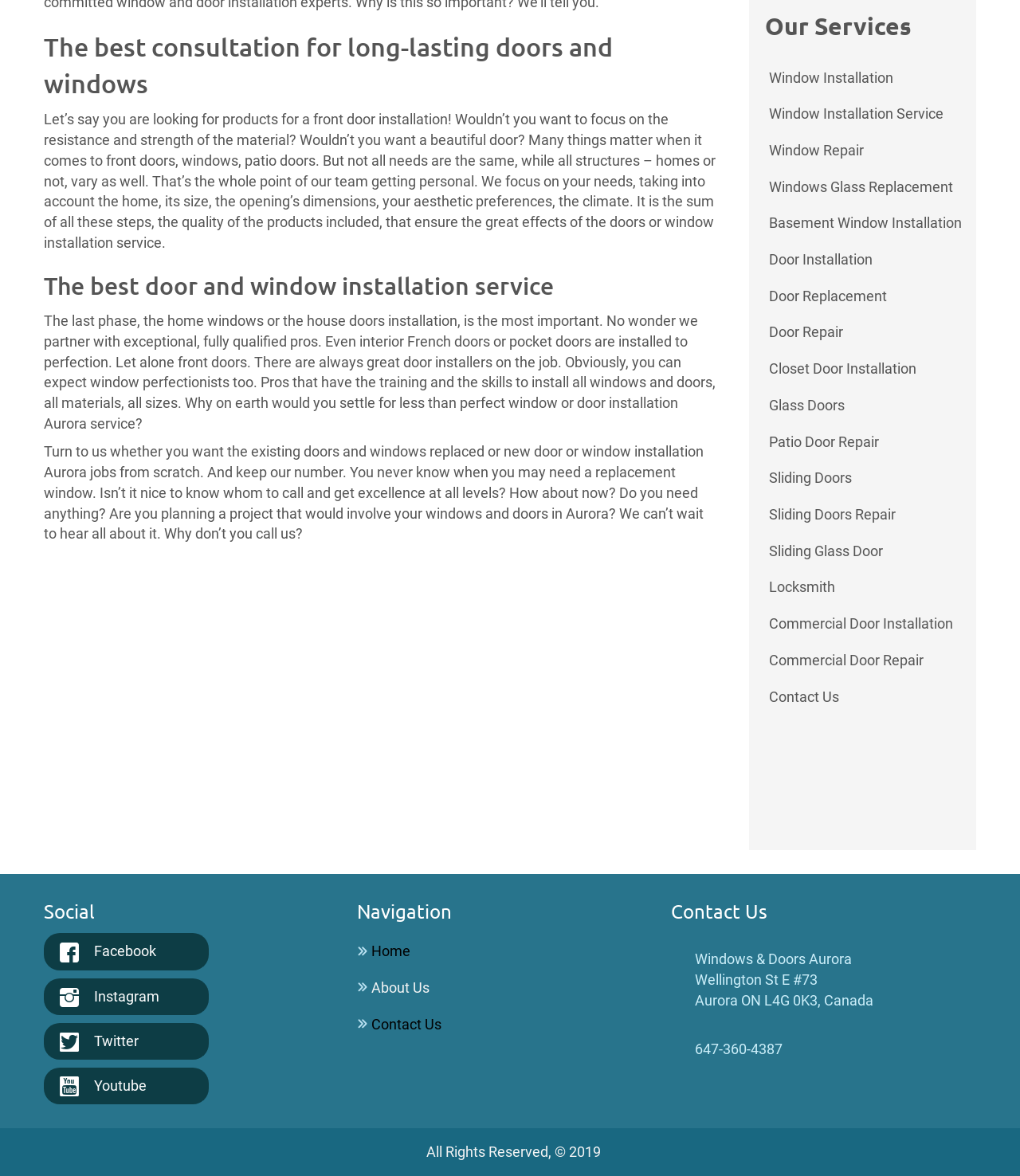Find the bounding box coordinates for the area that must be clicked to perform this action: "Click on 'Facebook'".

[0.043, 0.794, 0.205, 0.825]